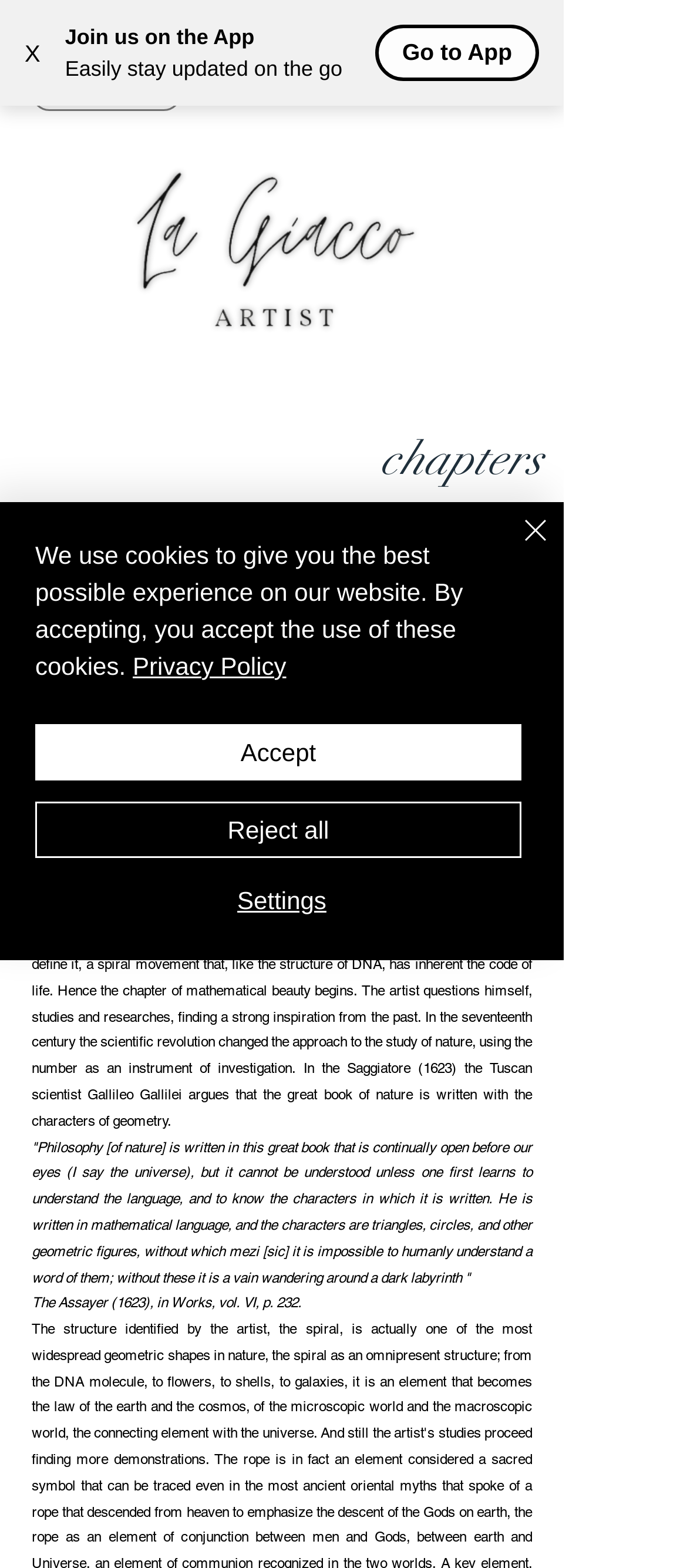Please locate the bounding box coordinates of the element's region that needs to be clicked to follow the instruction: "View chapter V". The bounding box coordinates should be provided as four float numbers between 0 and 1, i.e., [left, top, right, bottom].

[0.078, 0.318, 0.251, 0.341]